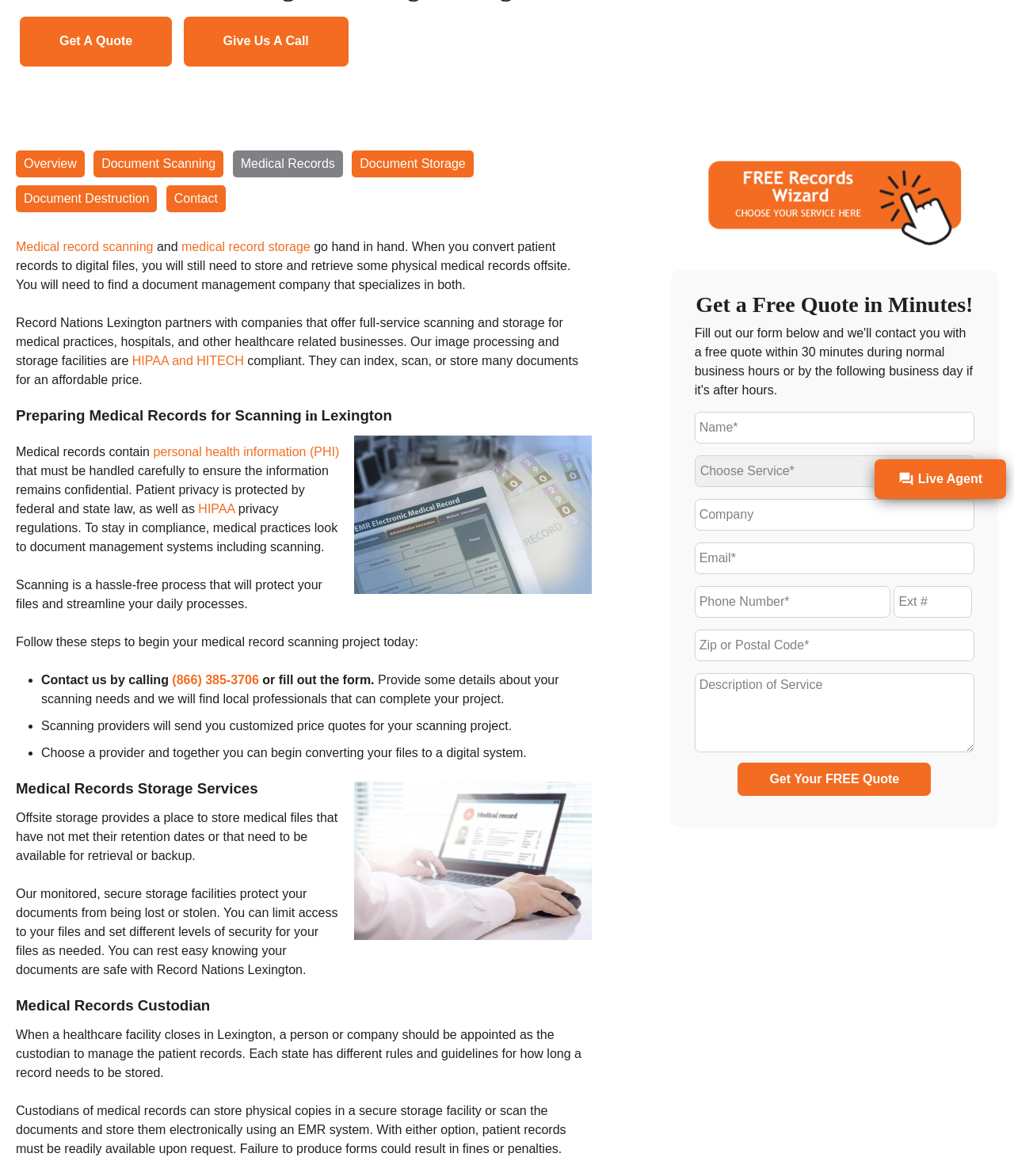Please determine the bounding box coordinates for the UI element described as: "HIPAA".

[0.196, 0.427, 0.231, 0.438]